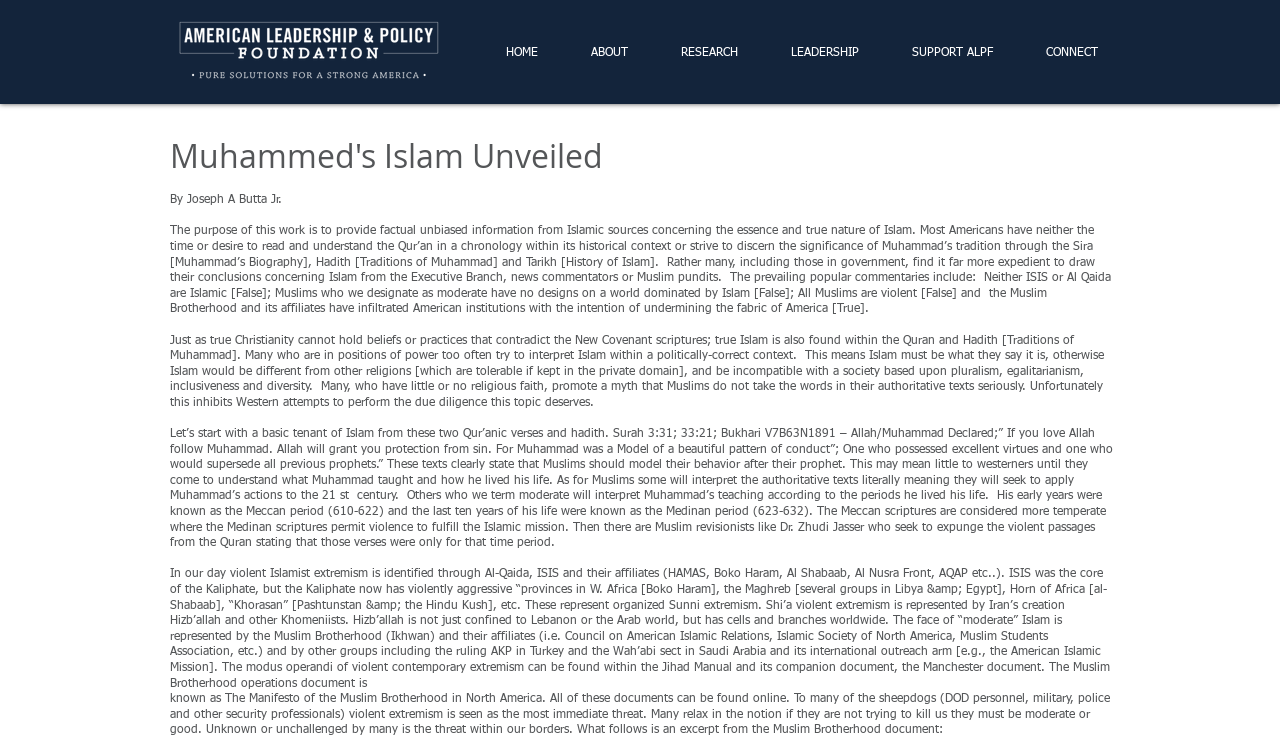Analyze the image and give a detailed response to the question:
Who is the author of this article?

The author of this article is Joseph A Butta Jr., as indicated by the text 'By Joseph A Butta Jr.'